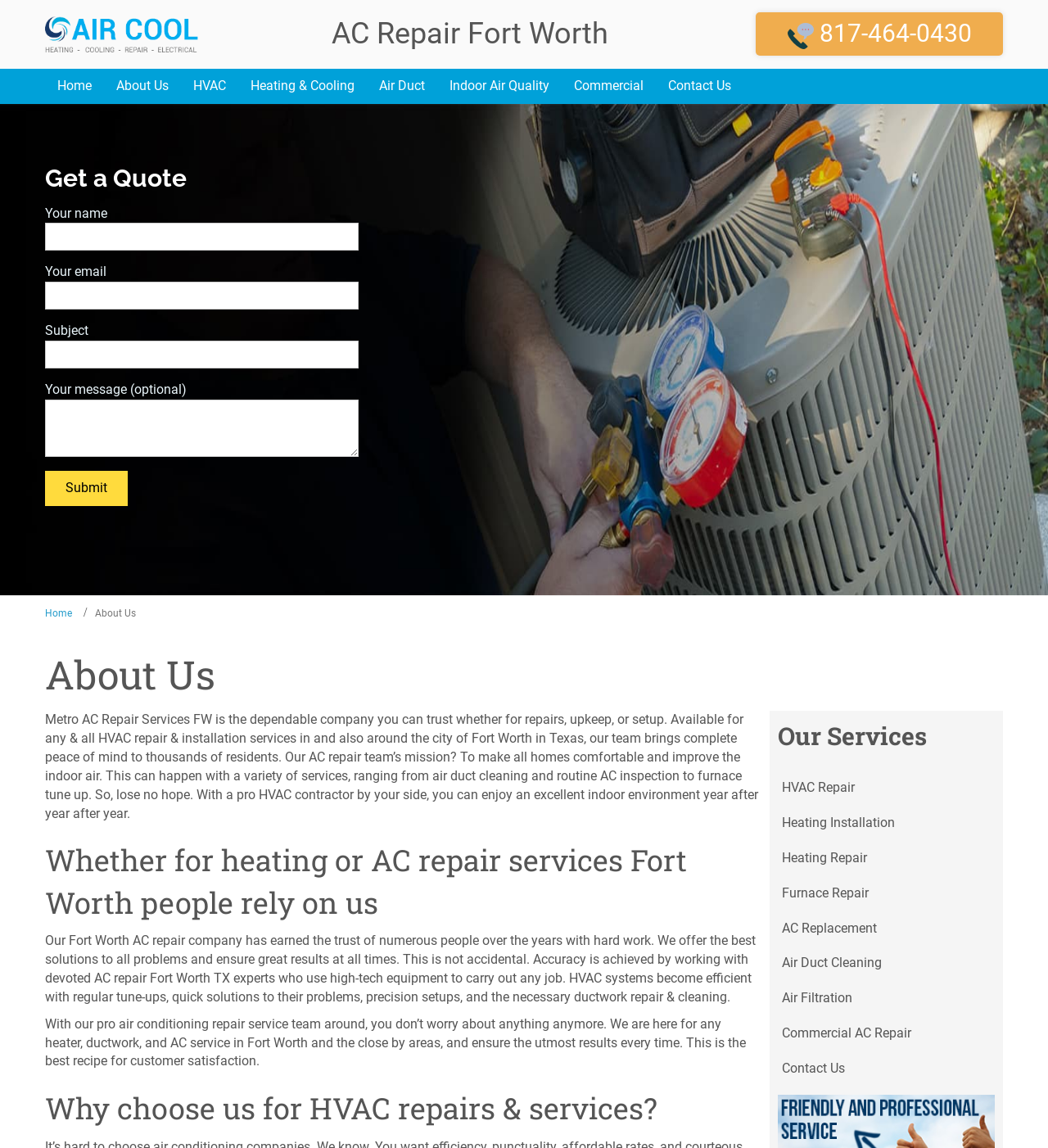Select the bounding box coordinates of the element I need to click to carry out the following instruction: "Submit the contact form".

[0.043, 0.41, 0.122, 0.44]